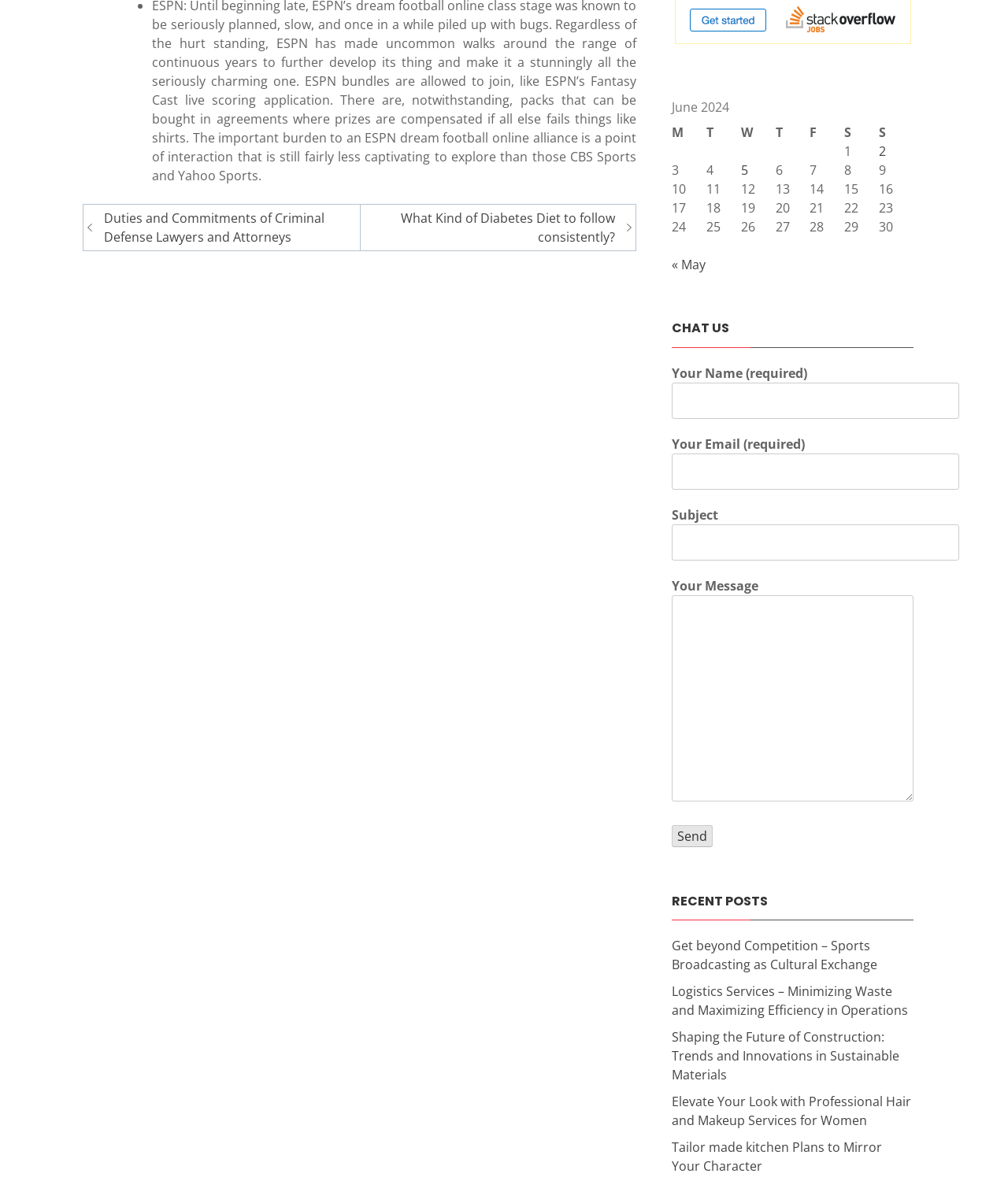What is the purpose of the form? Please answer the question using a single word or phrase based on the image.

Contact form